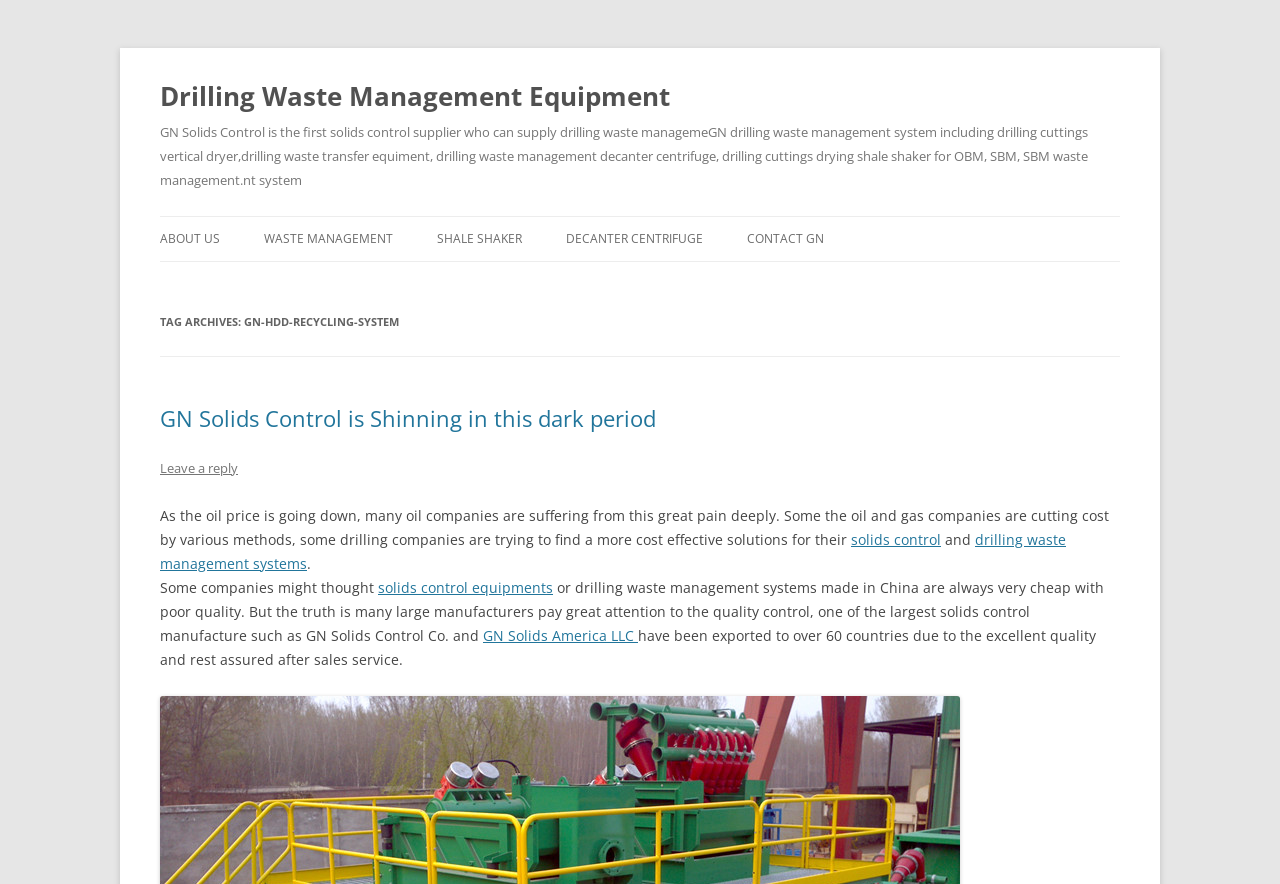Predict the bounding box coordinates of the UI element that matches this description: "Leave a reply". The coordinates should be in the format [left, top, right, bottom] with each value between 0 and 1.

[0.125, 0.519, 0.186, 0.539]